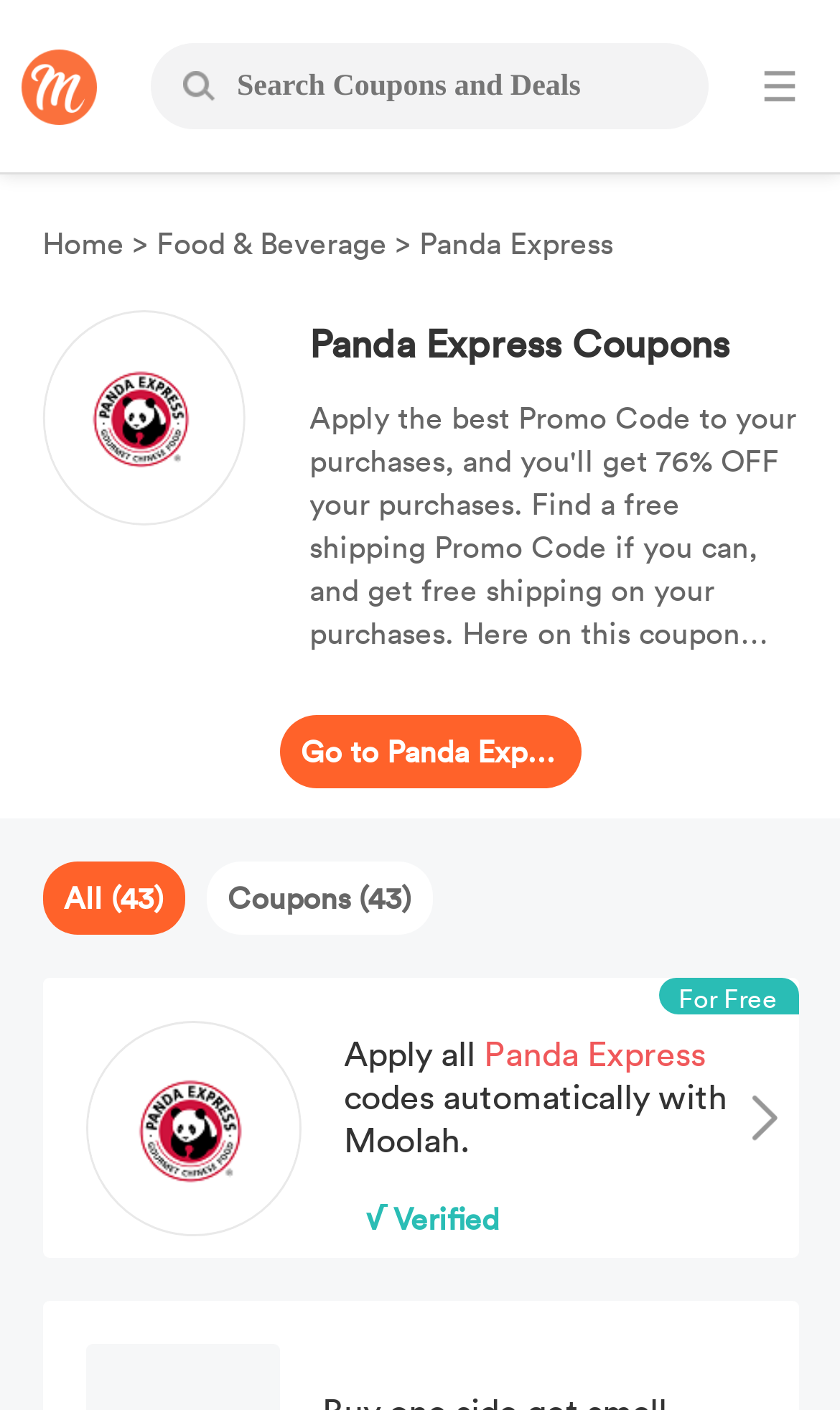Specify the bounding box coordinates (top-left x, top-left y, bottom-right x, bottom-right y) of the UI element in the screenshot that matches this description: Go to Panda Express

[0.358, 0.507, 0.665, 0.559]